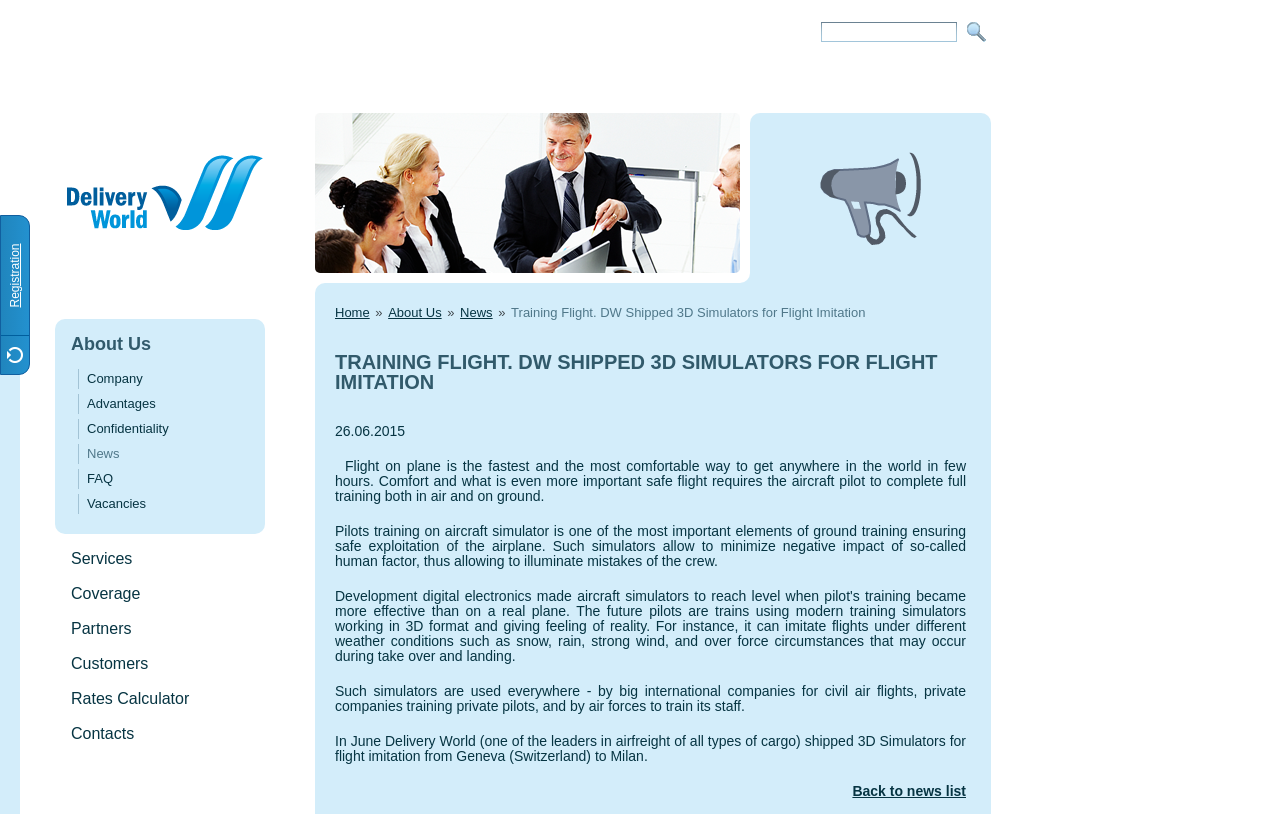What is the company that shipped 3D Simulators?
Could you answer the question with a detailed and thorough explanation?

The answer can be found in the StaticText element with the text 'In June Delivery World (one of the leaders in airfreight of all types of cargo) shipped 3D Simulators for flight imitation from Geneva (Switzerland) to Milan.'